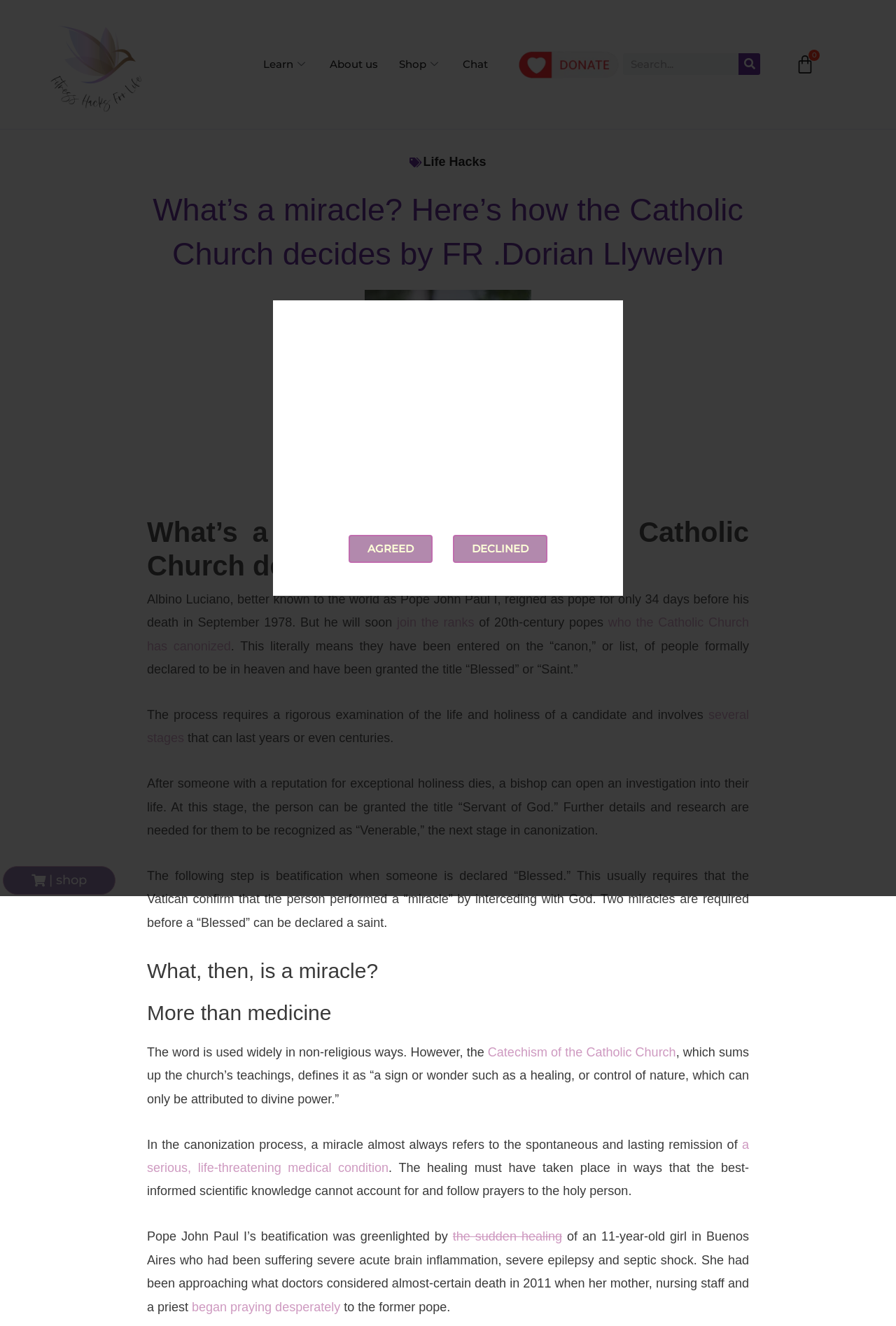Describe every aspect of the webpage comprehensively.

This webpage is an article about the Catholic Church's process of declaring miracles and canonizing saints. The title of the article is "What's a Miracle? Here's How the Catholic Church Decides" and is written by FR. Dorian Llywelyn. 

At the top of the page, there is a heading with the title of the article, accompanied by an image. Below this, there are several links to other articles or sections of the website, including "fitness hacks for life", "Learn", "About us", "Shop", and "Chat". 

The main content of the article begins with a brief introduction to Pope John Paul I, who reigned as pope for only 34 days before his death in 1978. The article then explains the process of canonization, which involves a rigorous examination of the life and holiness of a candidate and can take years or even centuries. 

The article is divided into sections, each with its own heading. The first section explains the process of canonization, including the stages of being declared "Servant of God", "Venerable", "Blessed", and finally, a saint. The next section asks the question "What, then, is a miracle?" and explains that in the context of canonization, a miracle is typically a spontaneous and lasting remission of a serious, life-threatening medical condition that cannot be explained by science. 

The article then tells the story of Pope John Paul I's beatification, which was approved due to the sudden healing of an 11-year-old girl in Buenos Aires who had been suffering from severe acute brain inflammation, severe epilepsy, and septic shock. The girl's mother, nursing staff, and a priest prayed desperately to the former pope, and her healing was deemed a miracle. 

Throughout the article, there are several links to other related topics, including the "Catechism of the Catholic Church" and "the sudden healing" of the 11-year-old girl. At the bottom of the page, there is a search bar and a link to the website's footer.